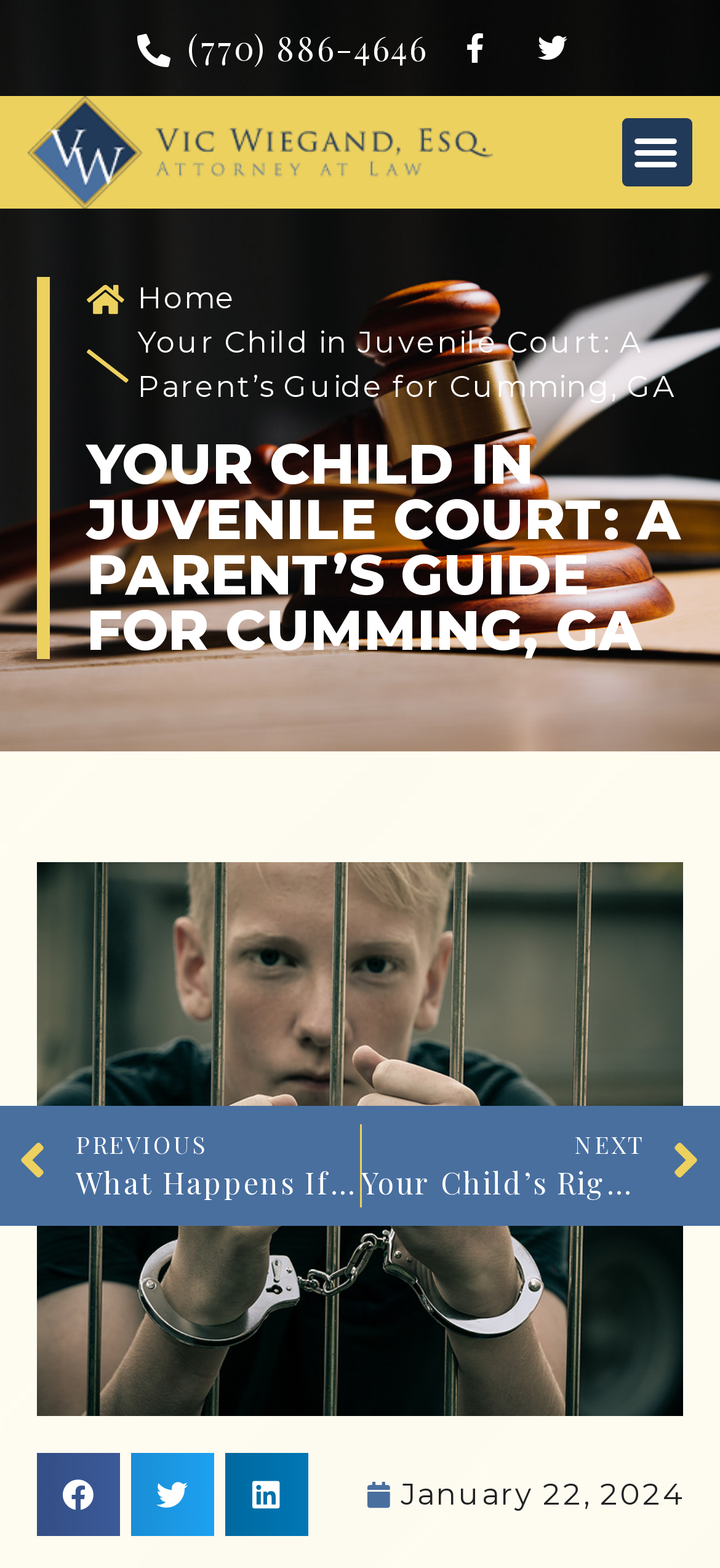What is the phone number to contact the Law Office? Analyze the screenshot and reply with just one word or a short phrase.

(770) 886-4646